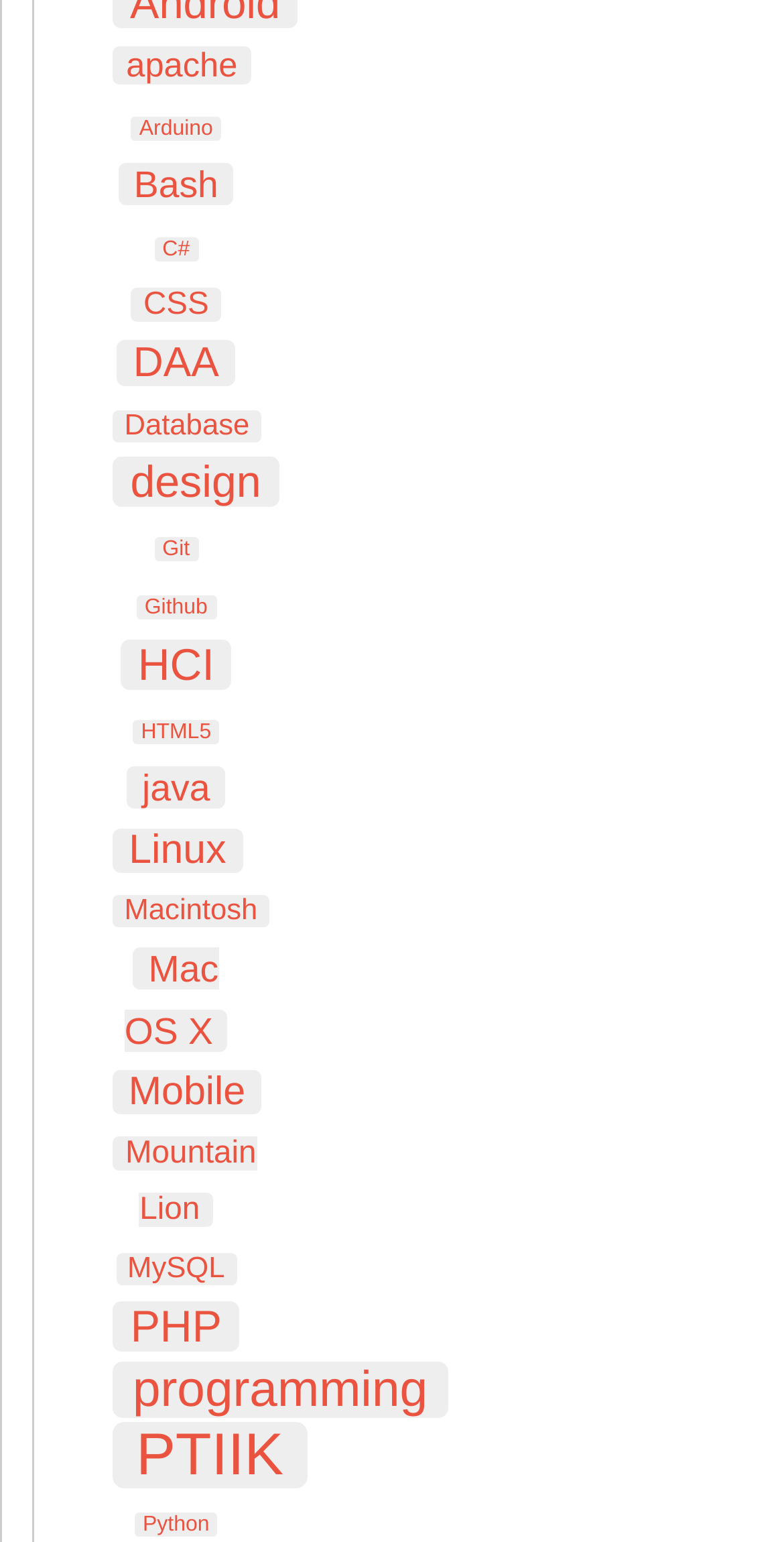Locate the bounding box coordinates of the item that should be clicked to fulfill the instruction: "go to Python page".

[0.171, 0.981, 0.278, 0.997]